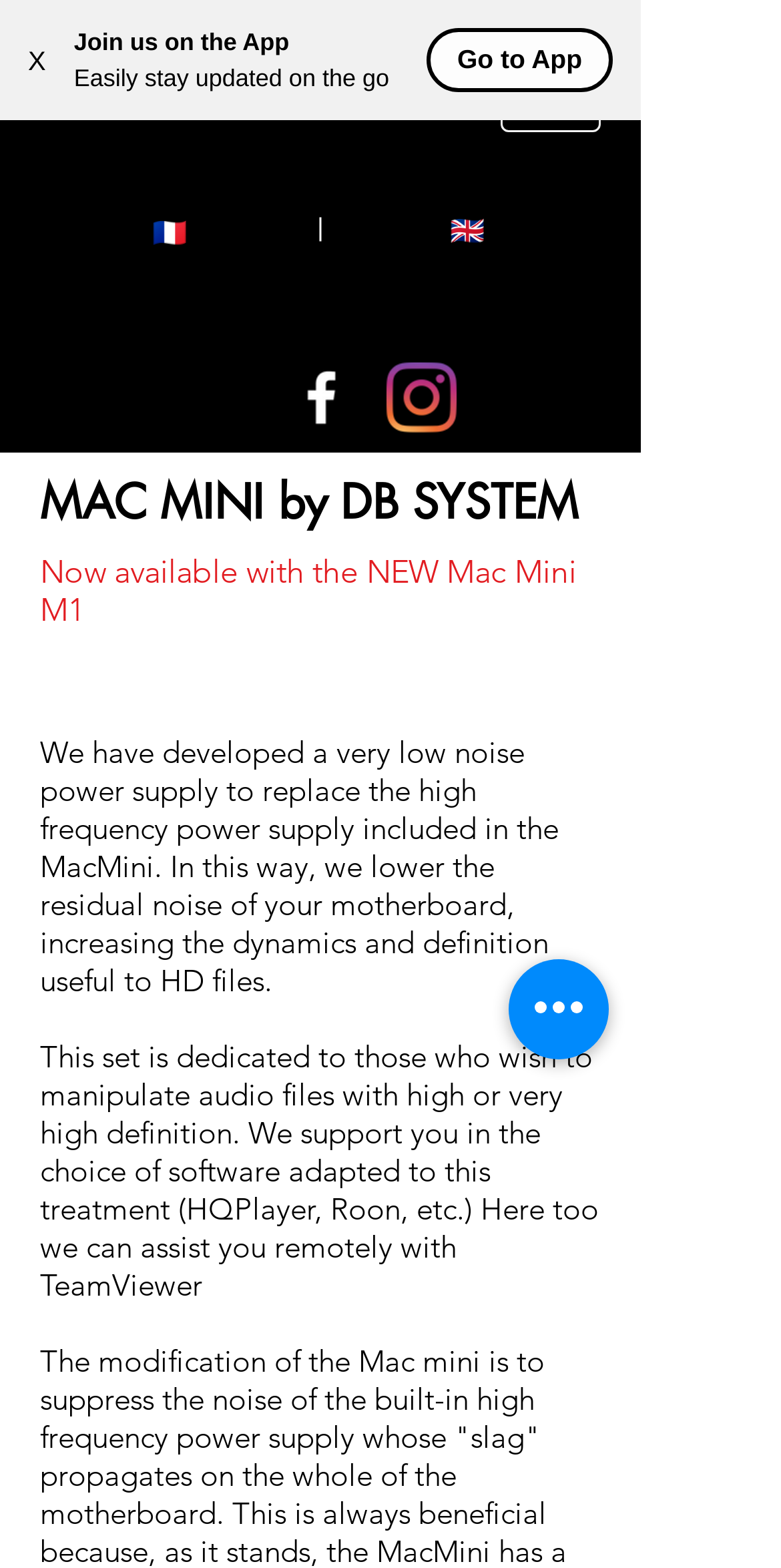Could you specify the bounding box coordinates for the clickable section to complete the following instruction: "Navigate to the site"?

[0.641, 0.02, 0.769, 0.084]